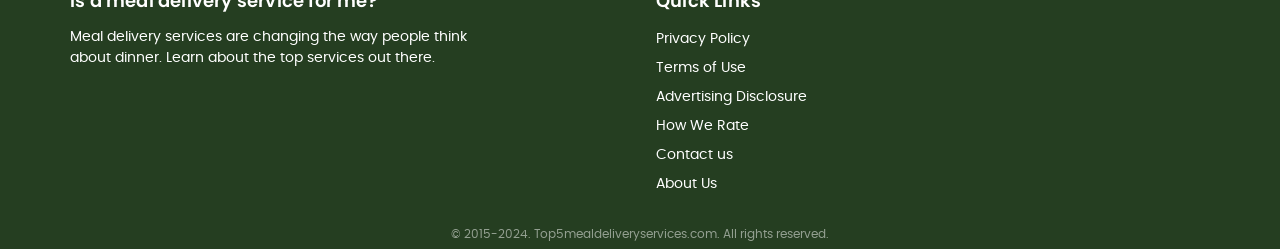Using the format (top-left x, top-left y, bottom-right x, bottom-right y), provide the bounding box coordinates for the described UI element. All values should be floating point numbers between 0 and 1: January 12, 1994September 11, 2009

None